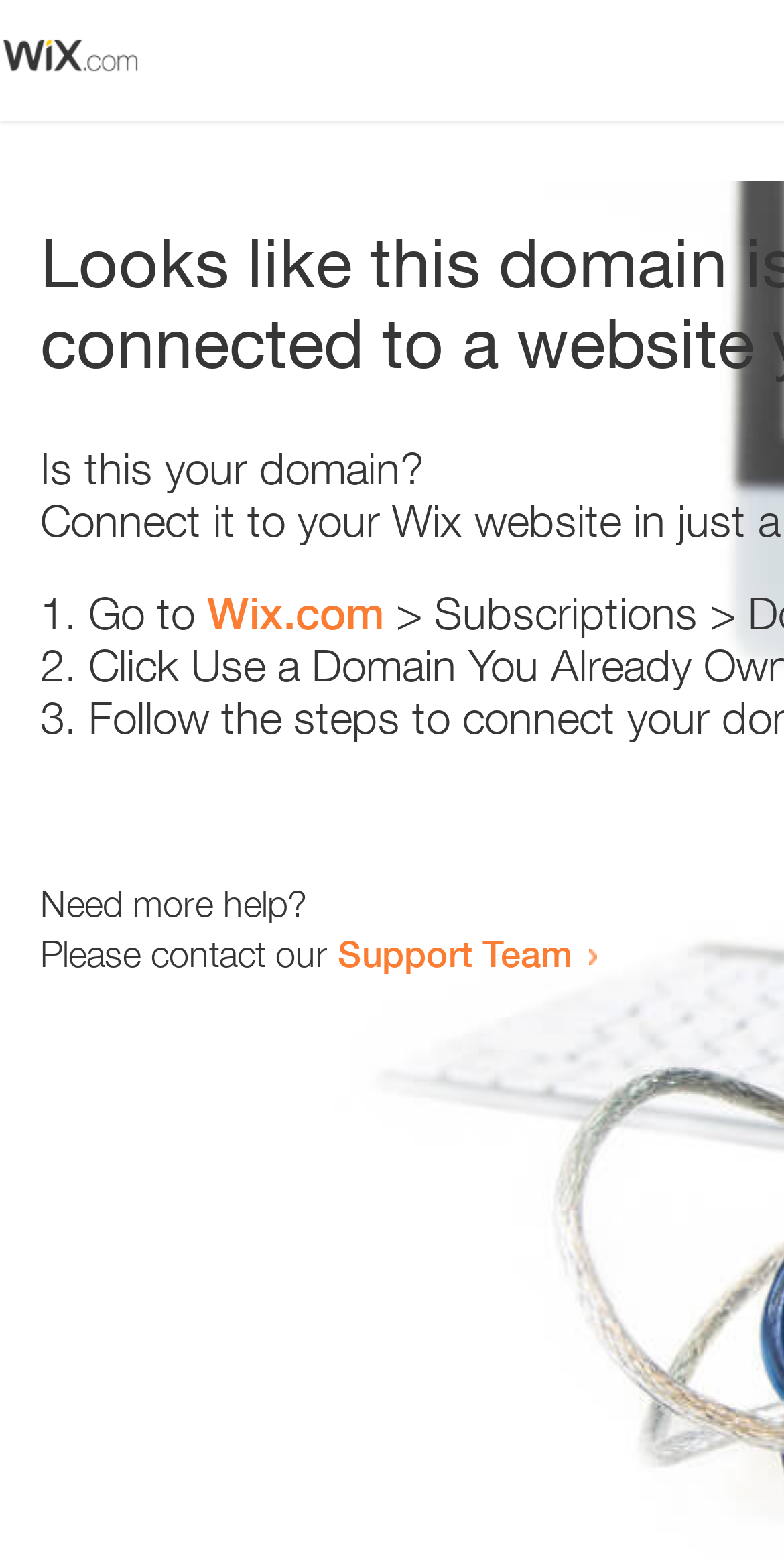Describe all the visual and textual components of the webpage comprehensively.

The webpage appears to be an error page, with a small image at the top left corner. Below the image, there is a heading that reads "Is this your domain?" centered on the page. 

Underneath the heading, there is a numbered list with three items. The first item starts with "1." and is followed by the text "Go to" and a link to "Wix.com". The second item starts with "2." and the third item starts with "3.", but their contents are not specified. 

At the bottom of the page, there is a section that provides additional help options. It starts with the text "Need more help?" and is followed by a sentence that reads "Please contact our". This sentence is completed with a link to the "Support Team".